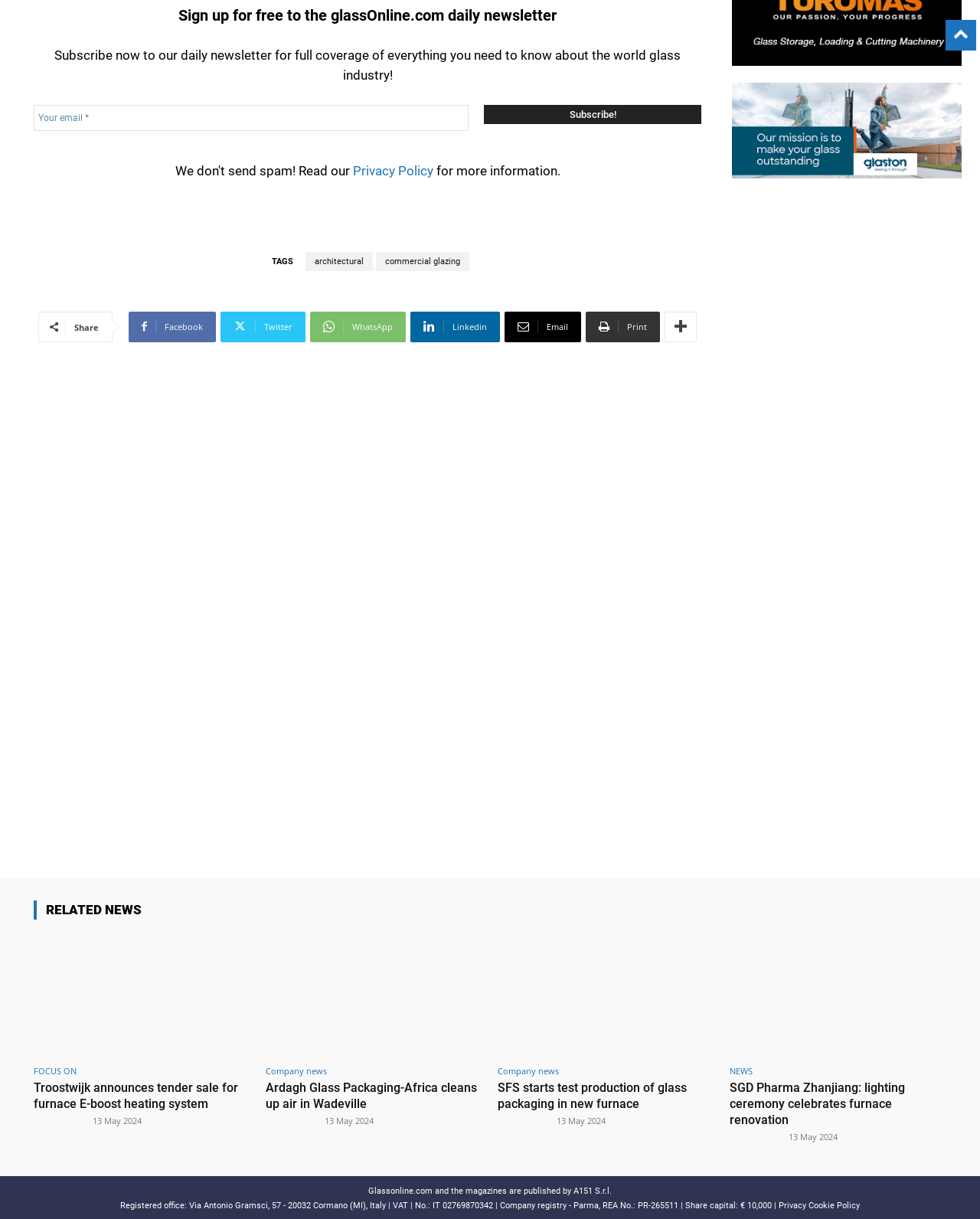What is the purpose of the newsletter?
Based on the image content, provide your answer in one word or a short phrase.

Daily coverage of glass industry news